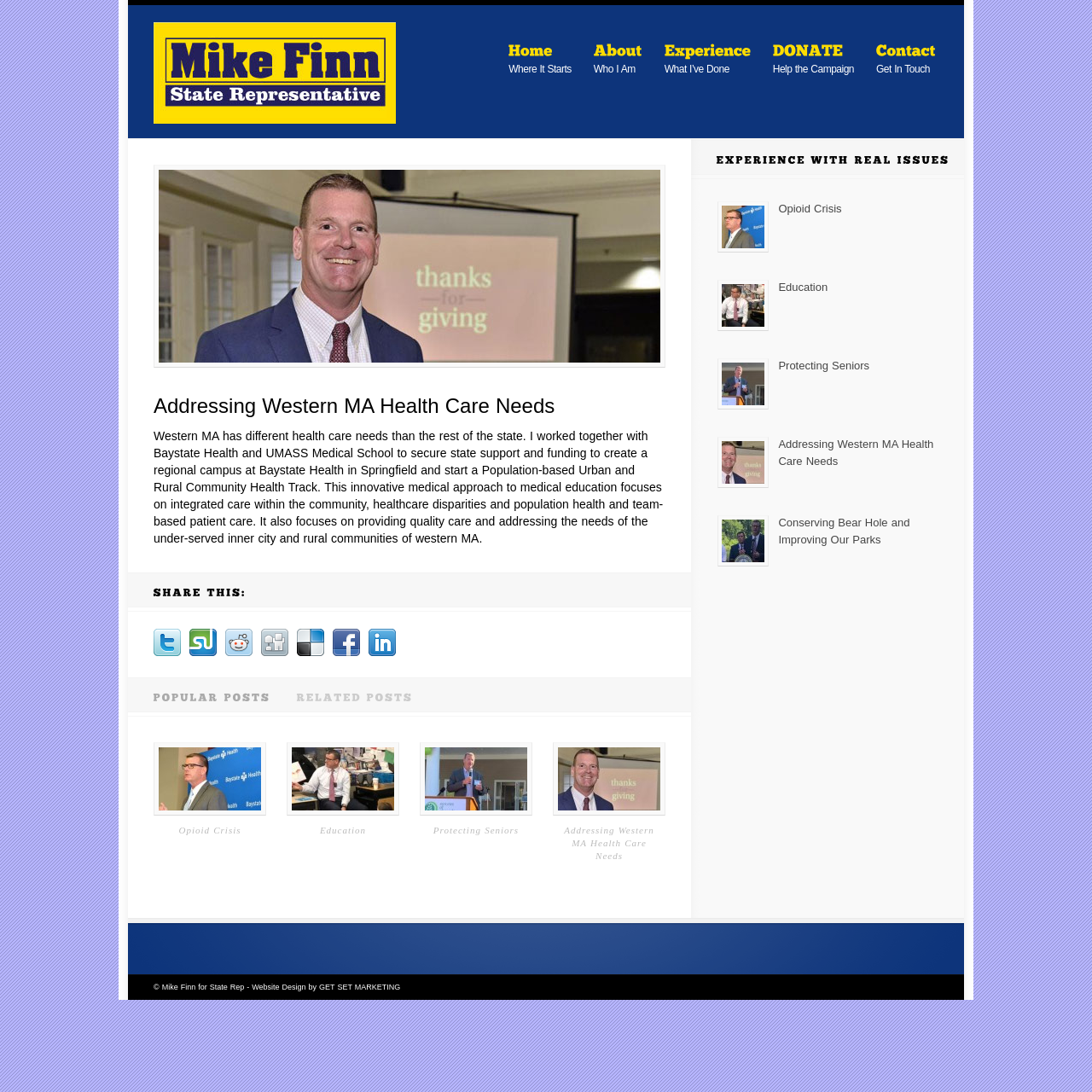Kindly determine the bounding box coordinates for the area that needs to be clicked to execute this instruction: "view about page".

None